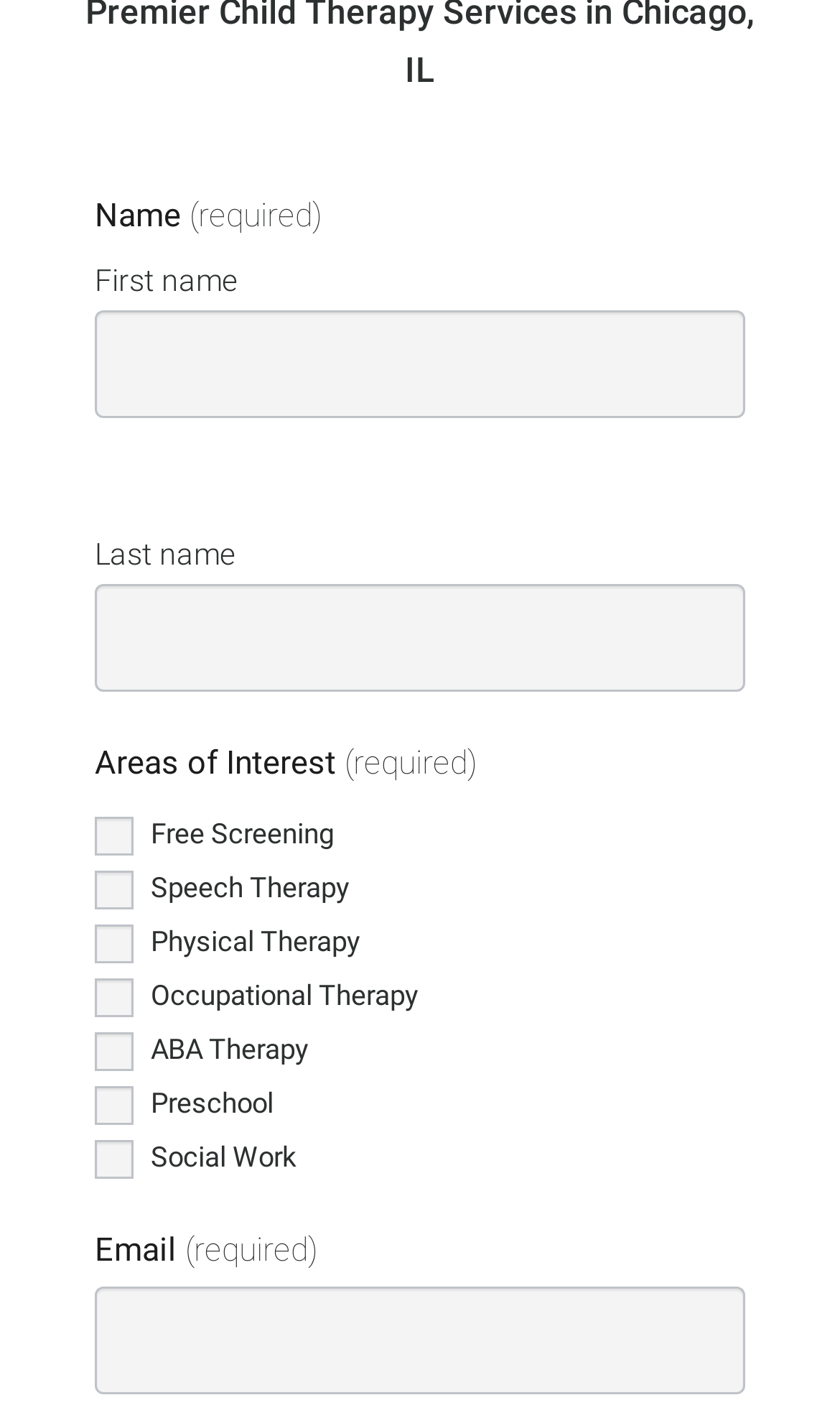Provide a one-word or brief phrase answer to the question:
How many checkboxes are there in the 'Areas of Interest' group?

7